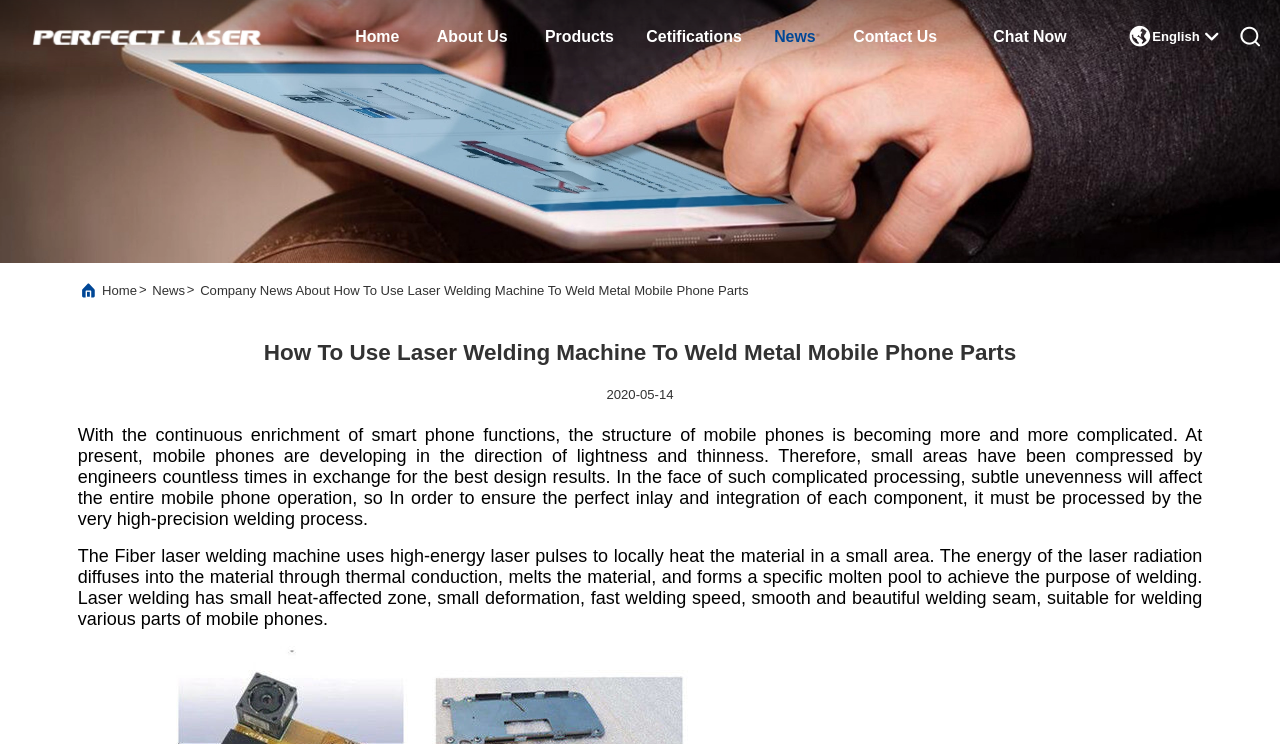Provide a single word or phrase to answer the given question: 
What is the date of the company news?

2020-05-14